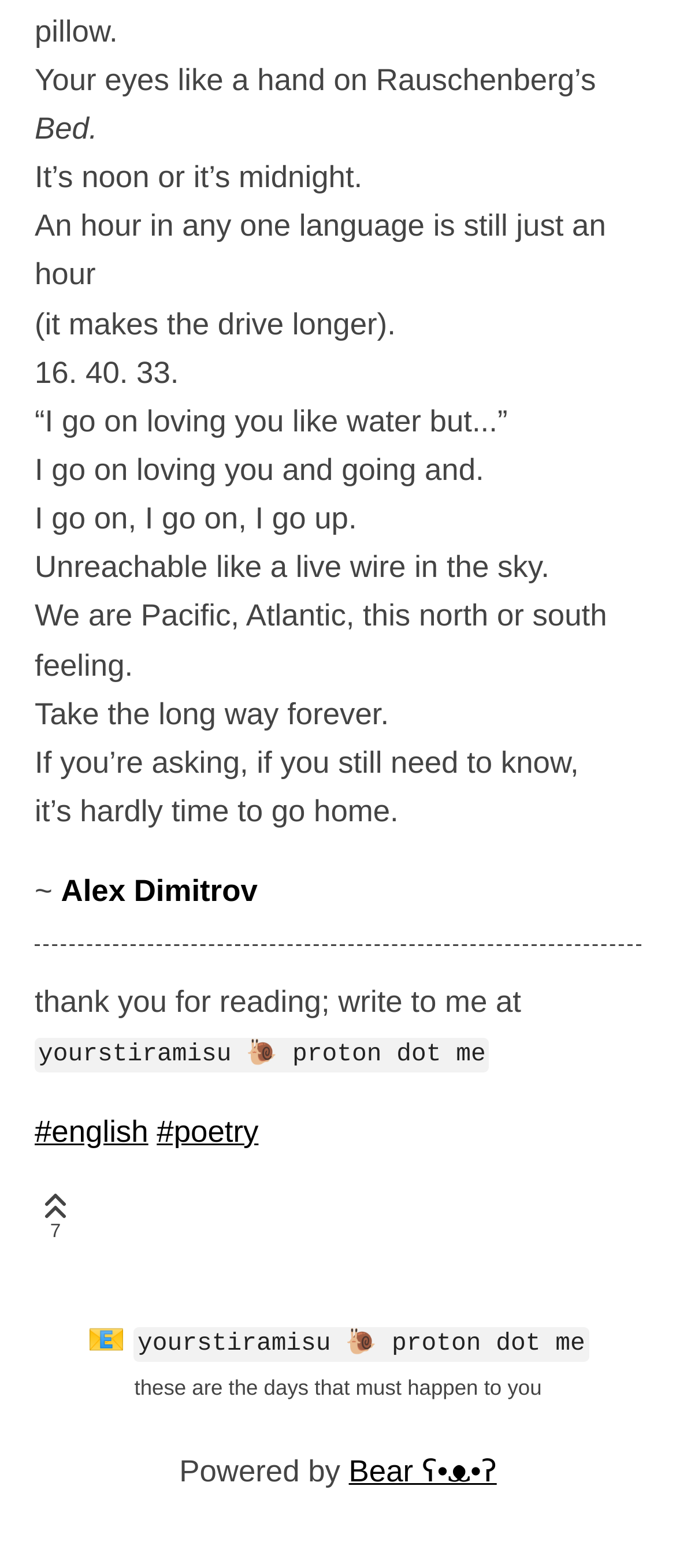What is the theme of the poem?
Examine the image and give a concise answer in one word or a short phrase.

Love and longing